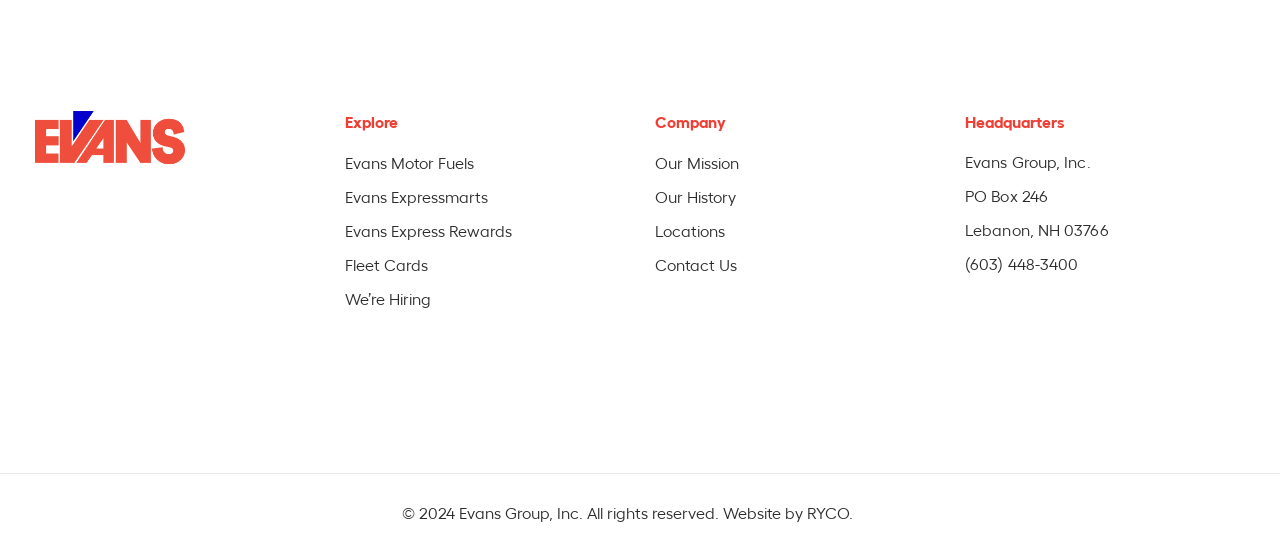Please identify the bounding box coordinates for the region that you need to click to follow this instruction: "Learn about Our Mission".

[0.512, 0.283, 0.577, 0.323]